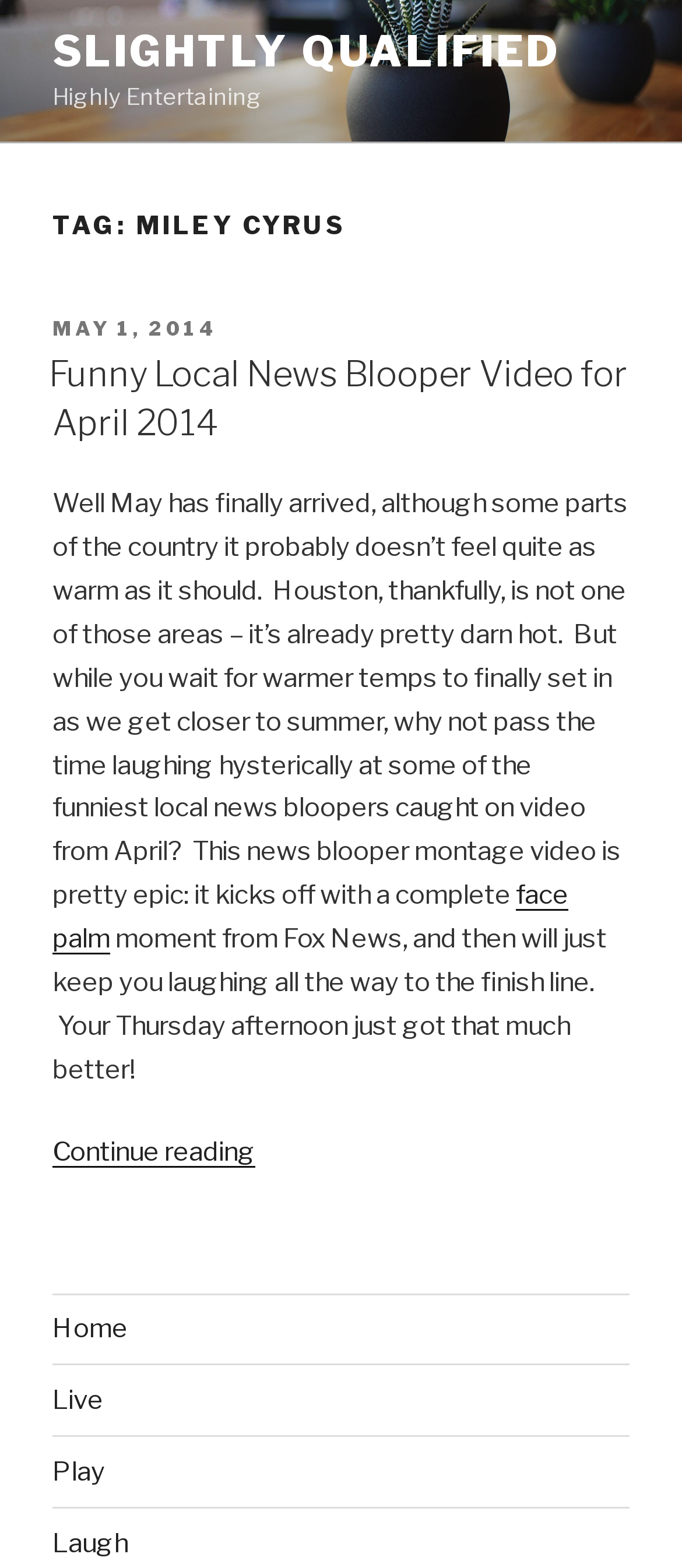Provide the bounding box coordinates for the UI element described in this sentence: "May 1, 2014May 25, 2014". The coordinates should be four float values between 0 and 1, i.e., [left, top, right, bottom].

[0.077, 0.202, 0.321, 0.218]